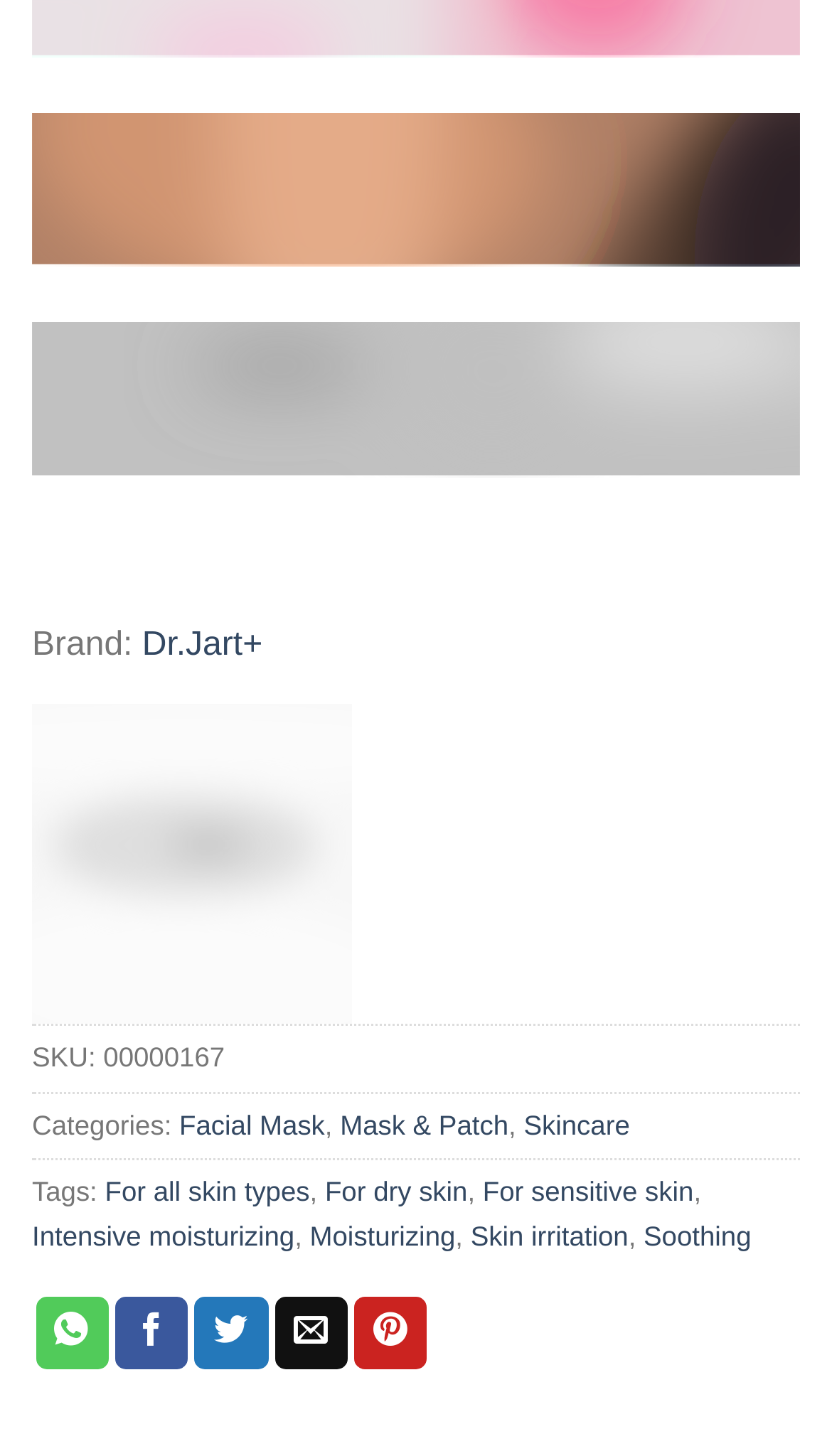Locate the bounding box coordinates for the element described below: "May 2019". The coordinates must be four float values between 0 and 1, formatted as [left, top, right, bottom].

None